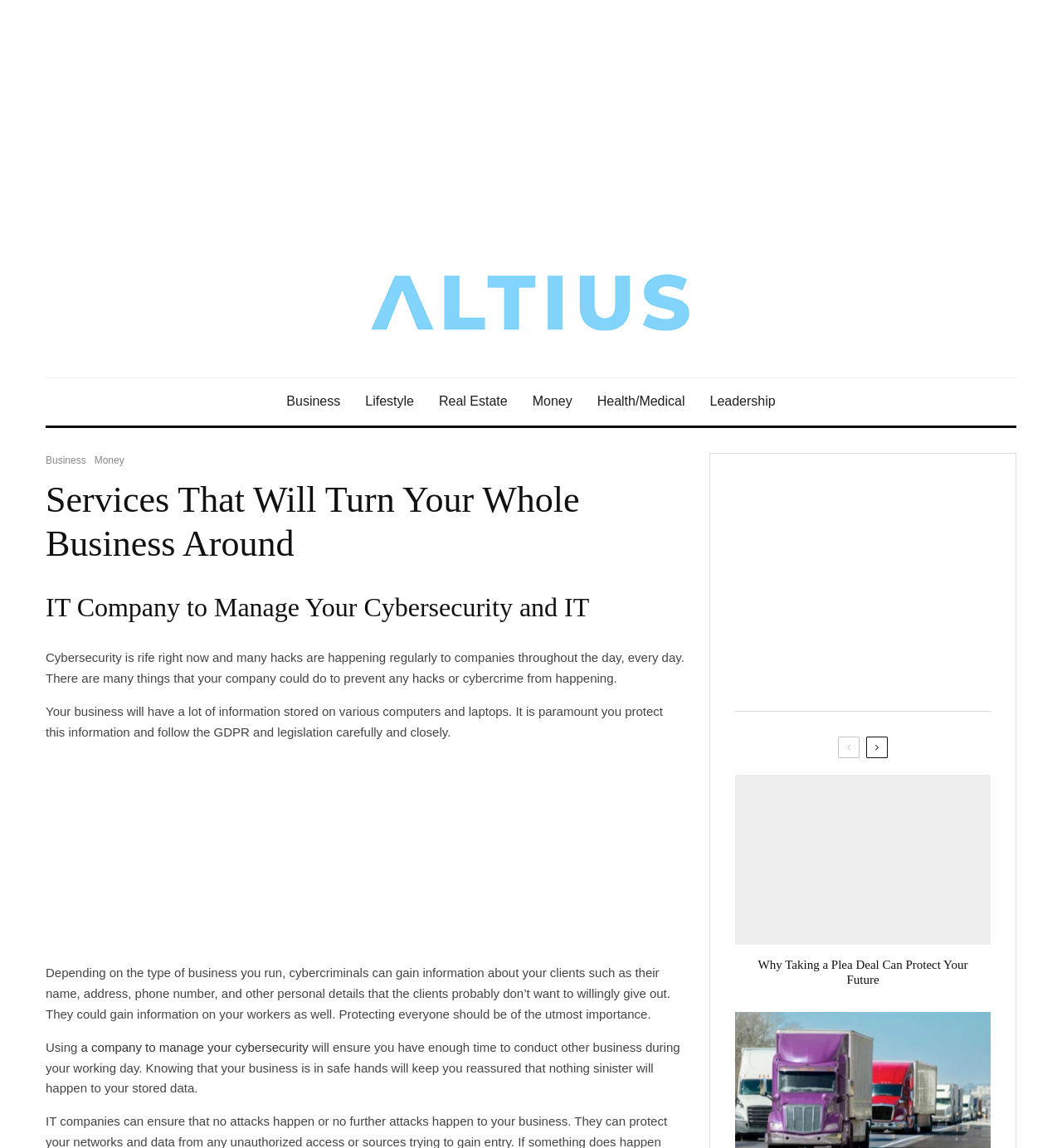Please provide the bounding box coordinates for the element that needs to be clicked to perform the following instruction: "Click on guilty". The coordinates should be given as four float numbers between 0 and 1, i.e., [left, top, right, bottom].

[0.692, 0.675, 0.933, 0.823]